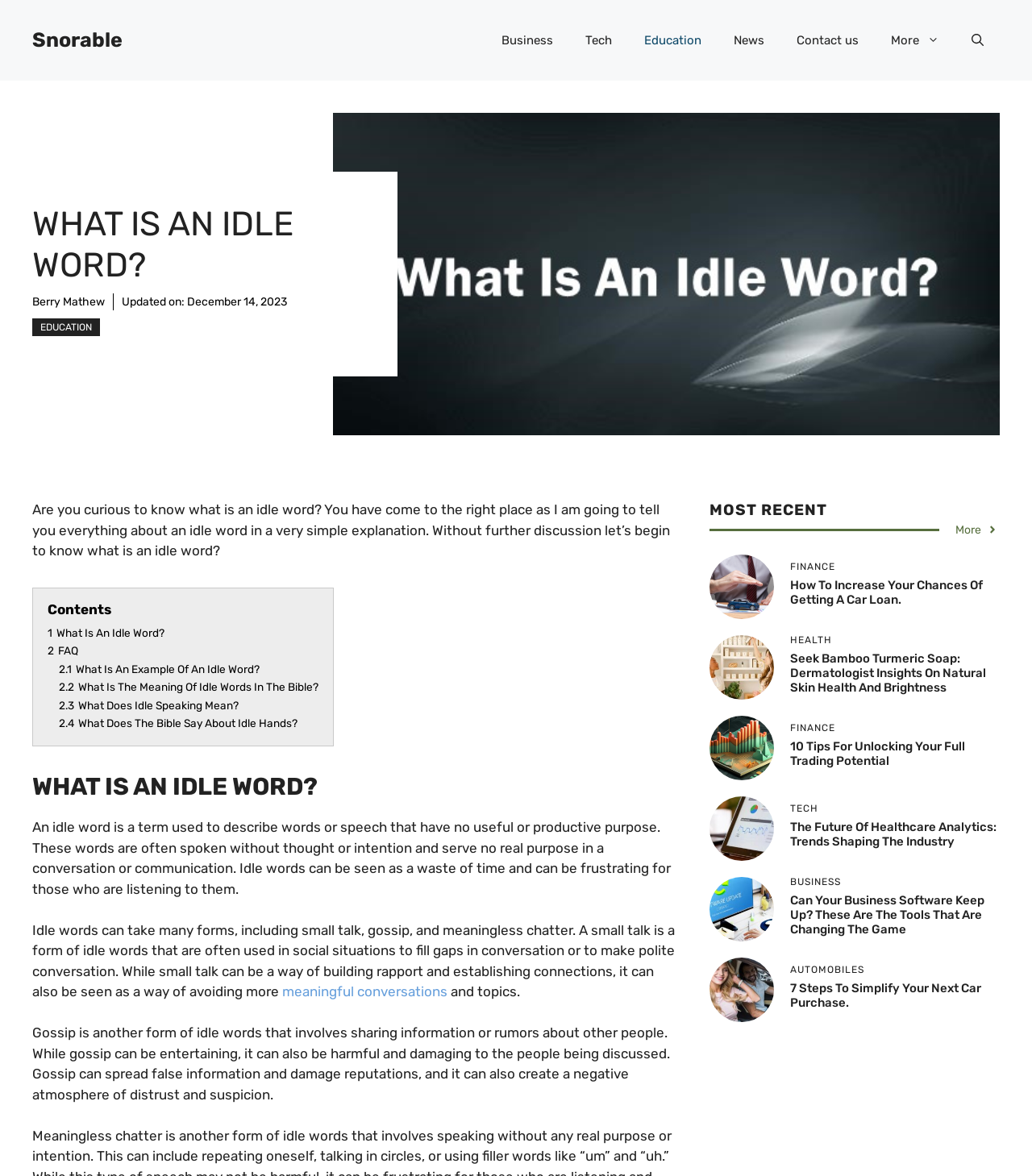How many FAQs are listed on the webpage?
Based on the screenshot, give a detailed explanation to answer the question.

The webpage lists 4 FAQs related to idle words, including 'What Is An Example Of An Idle Word?', 'What Is The Meaning Of Idle Words In The Bible?', 'What Does Idle Speaking Mean?', and 'What Does The Bible Say About Idle Hands?'